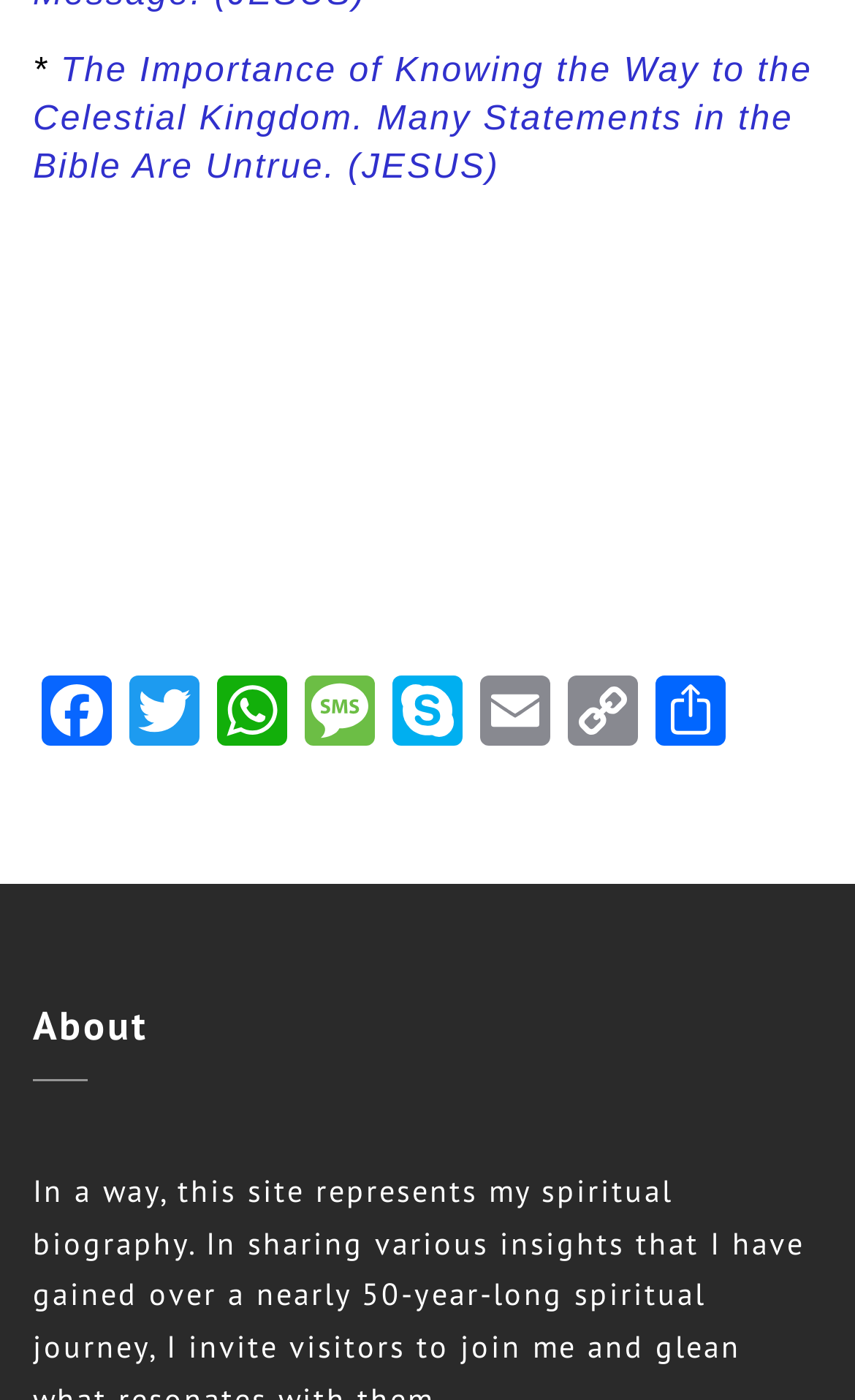What is the purpose of the 'Copy Link' button?
Use the screenshot to answer the question with a single word or phrase.

Copy webpage link